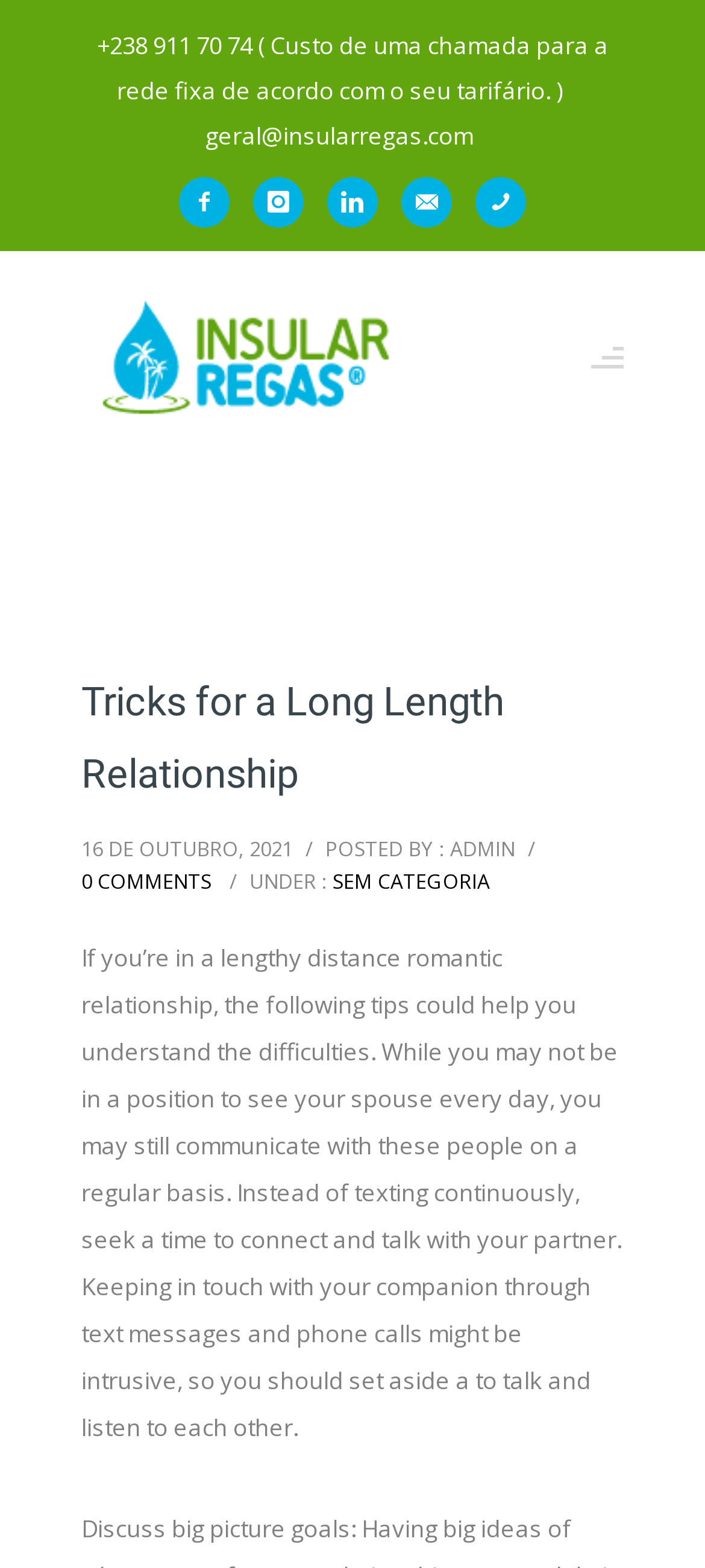Determine the bounding box coordinates of the region to click in order to accomplish the following instruction: "Read the article posted by Admin". Provide the coordinates as four float numbers between 0 and 1, specifically [left, top, right, bottom].

[0.115, 0.6, 0.882, 0.921]